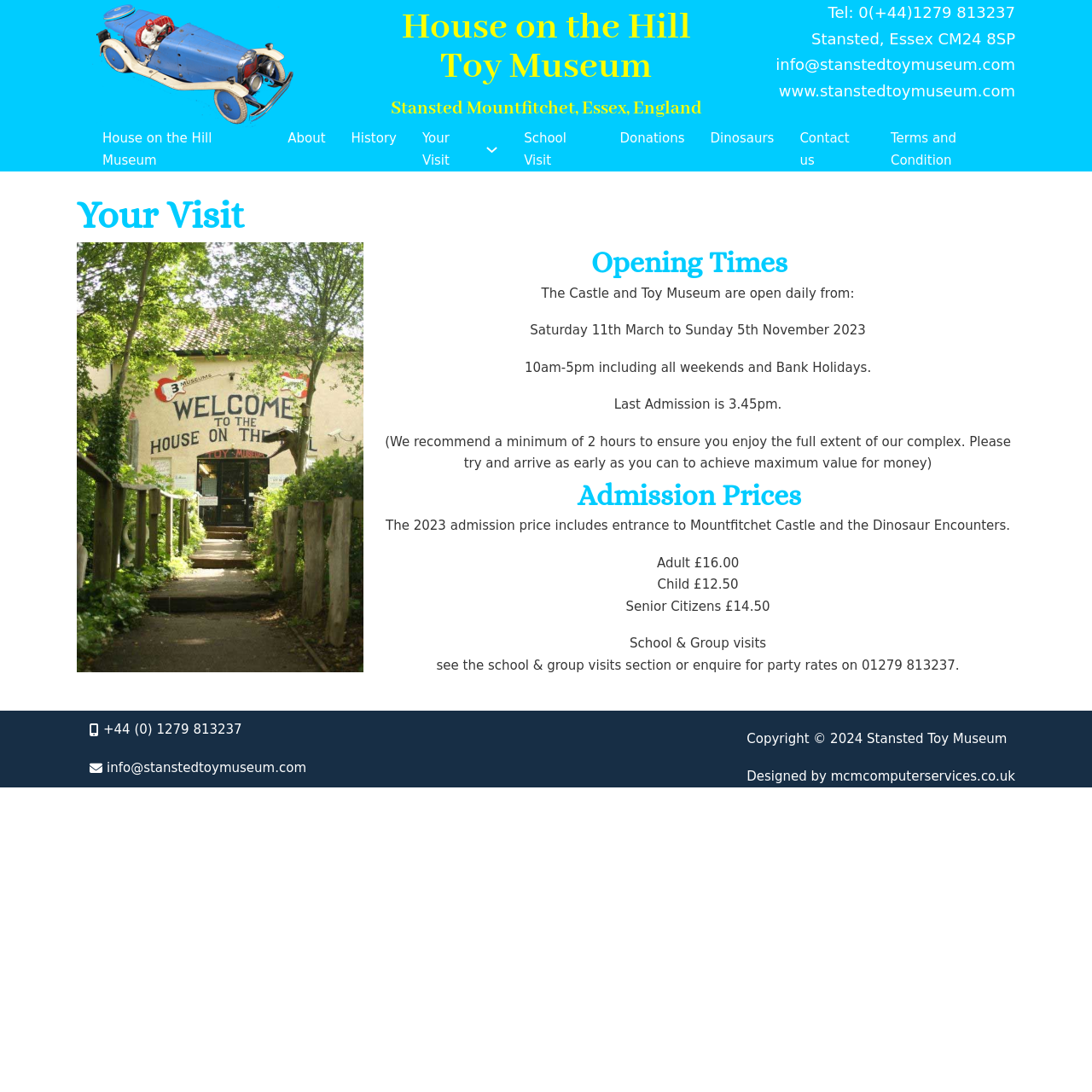Please answer the following question using a single word or phrase: What is the name of the museum?

House on the Hill Museum